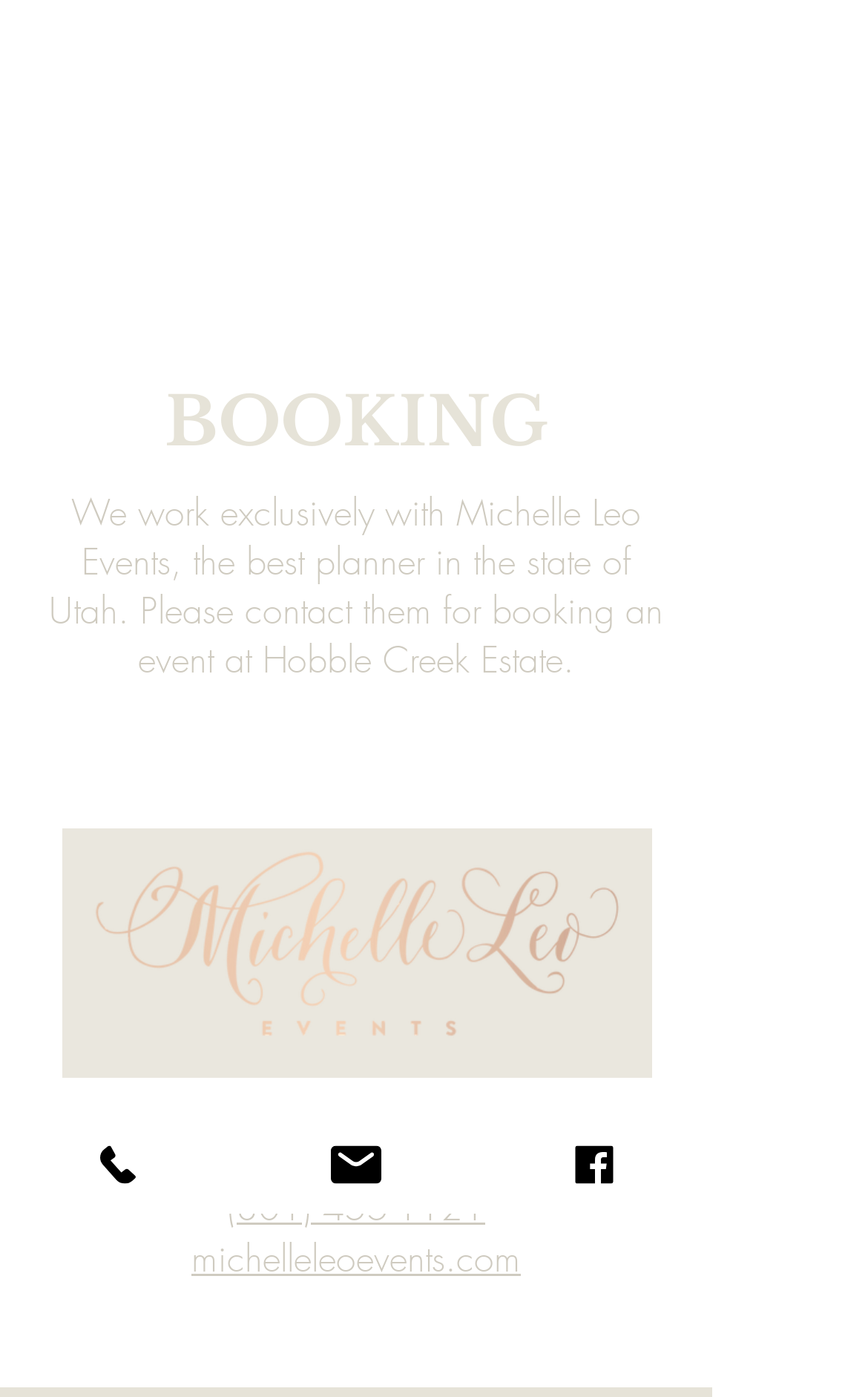Identify the bounding box of the UI element that matches this description: "Hobble Creek Estate".

[0.051, 0.041, 0.33, 0.201]